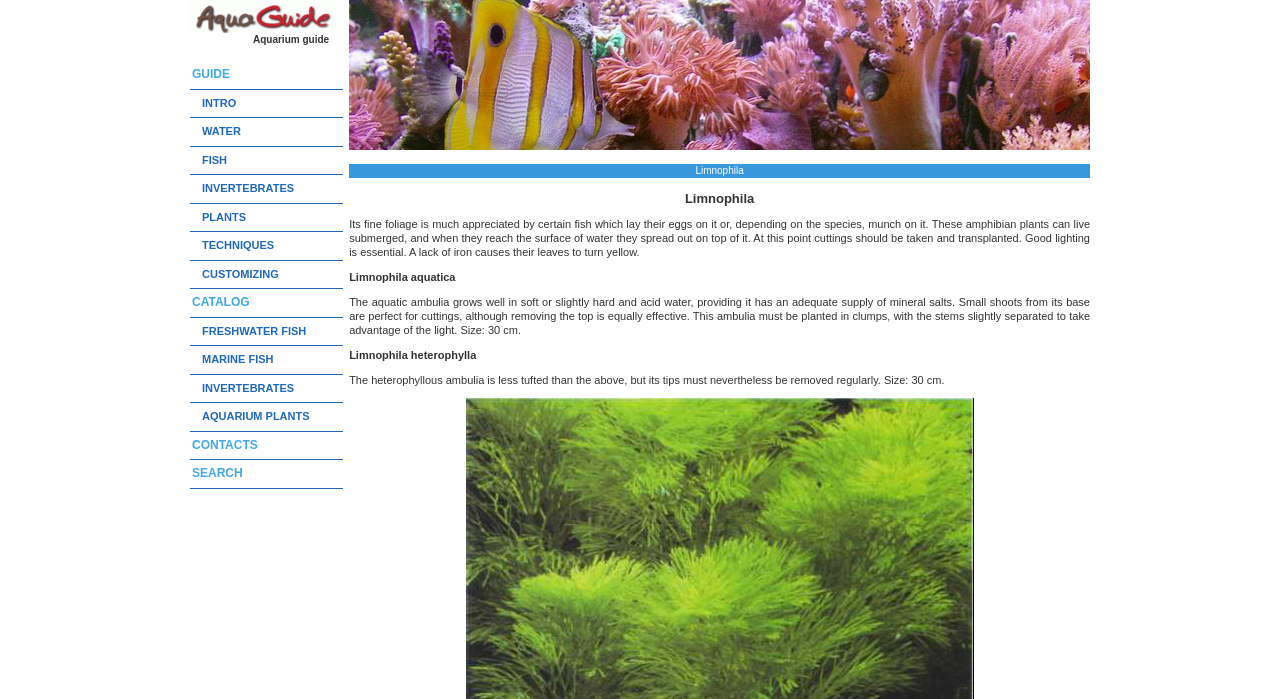Please determine the bounding box coordinates of the element to click in order to execute the following instruction: "Click on SEARCH". The coordinates should be four float numbers between 0 and 1, specified as [left, top, right, bottom].

[0.15, 0.667, 0.19, 0.687]